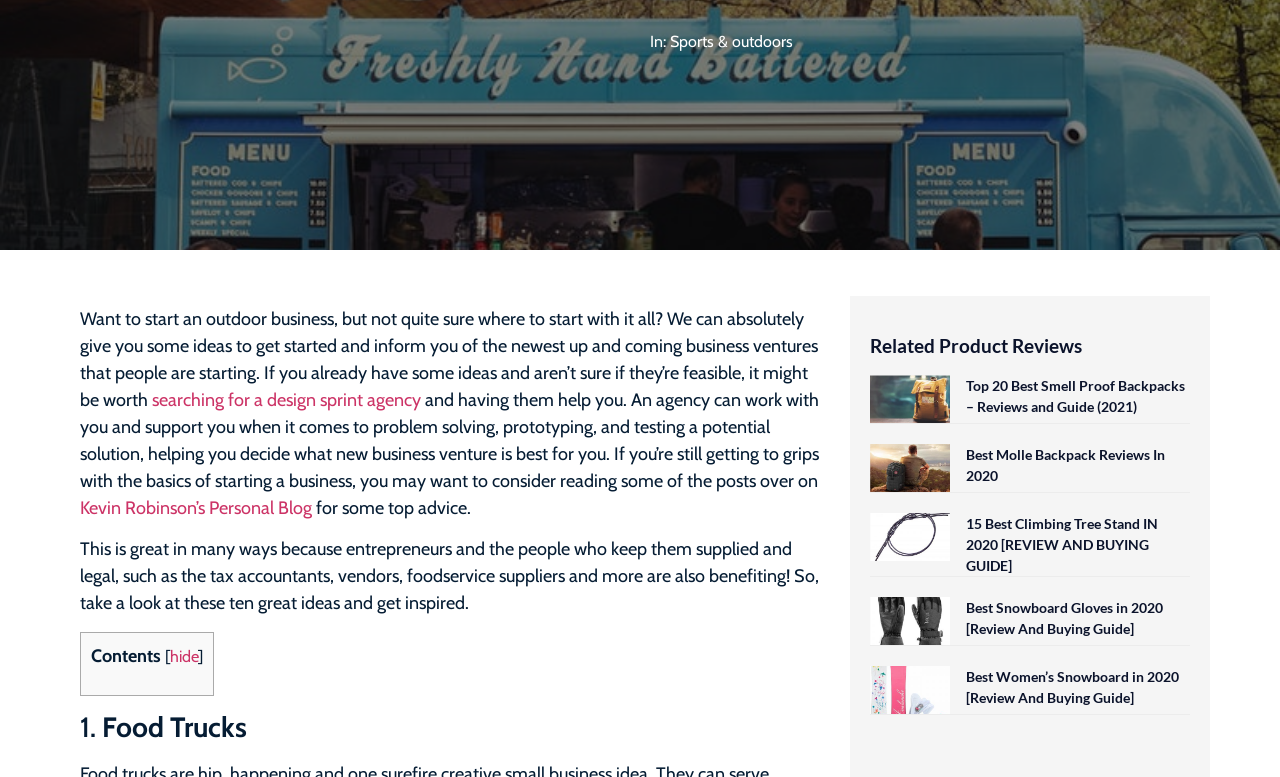Provide the bounding box for the UI element matching this description: "Trends".

None